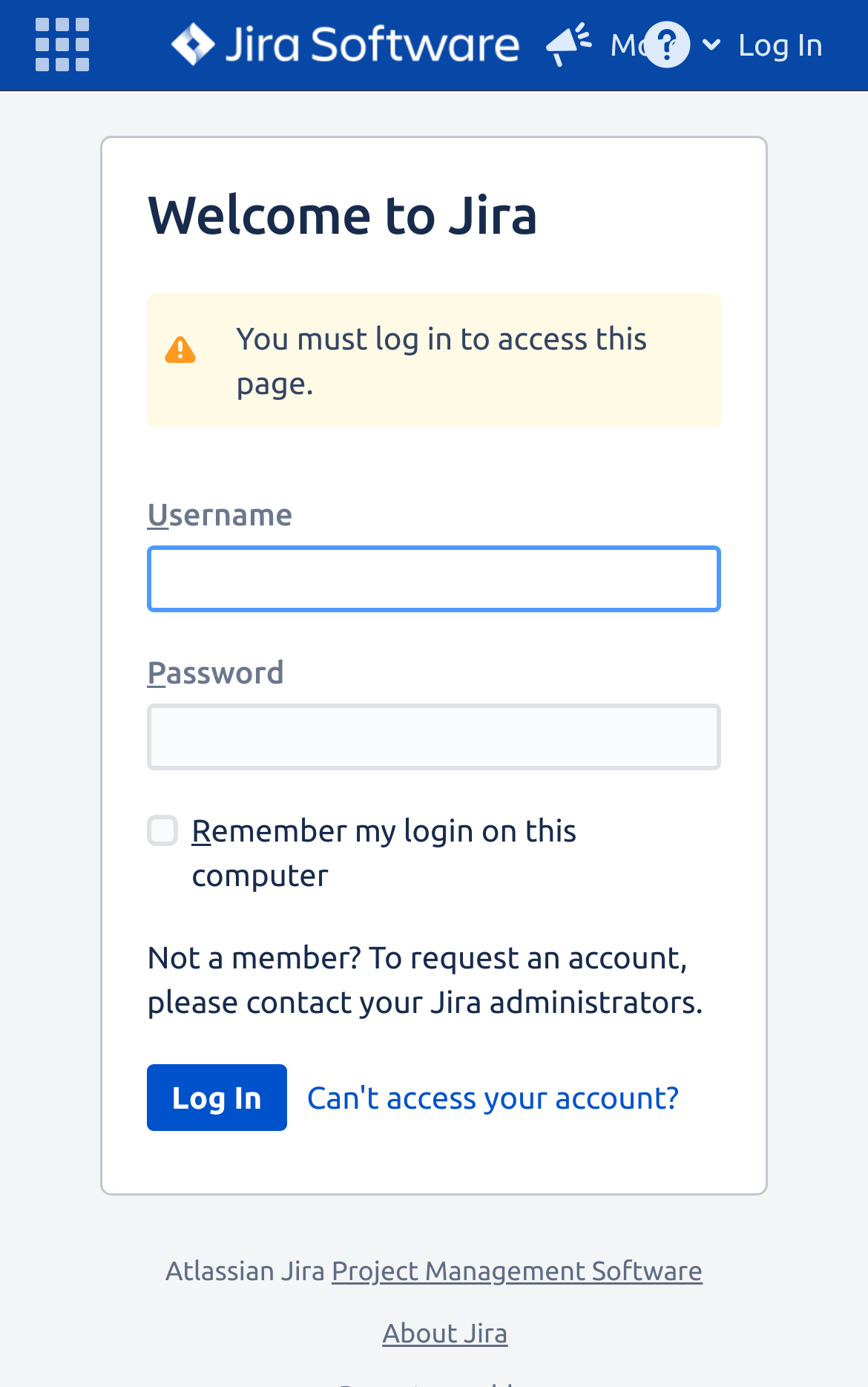Give a one-word or short-phrase answer to the following question: 
What is the company name mentioned at the bottom of the page?

Atlassian